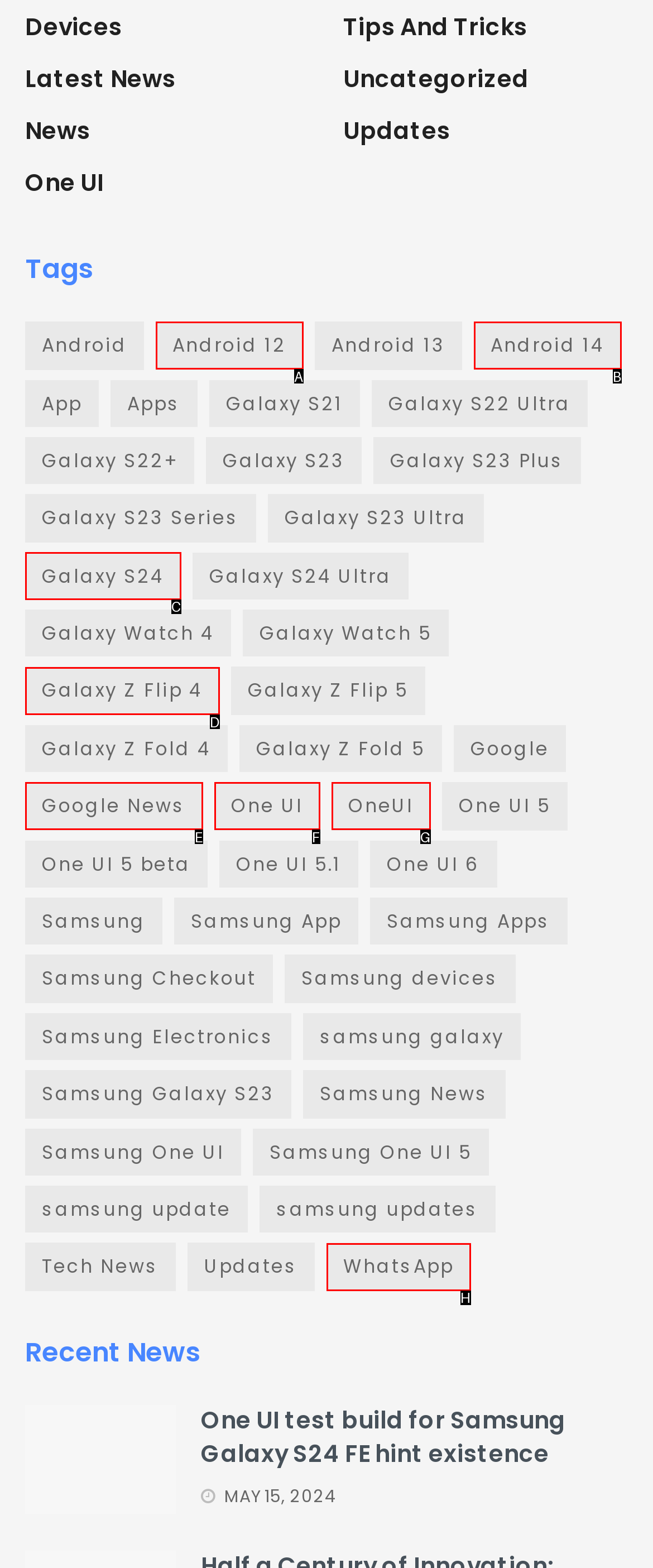Which HTML element matches the description: OneUI?
Reply with the letter of the correct choice.

G